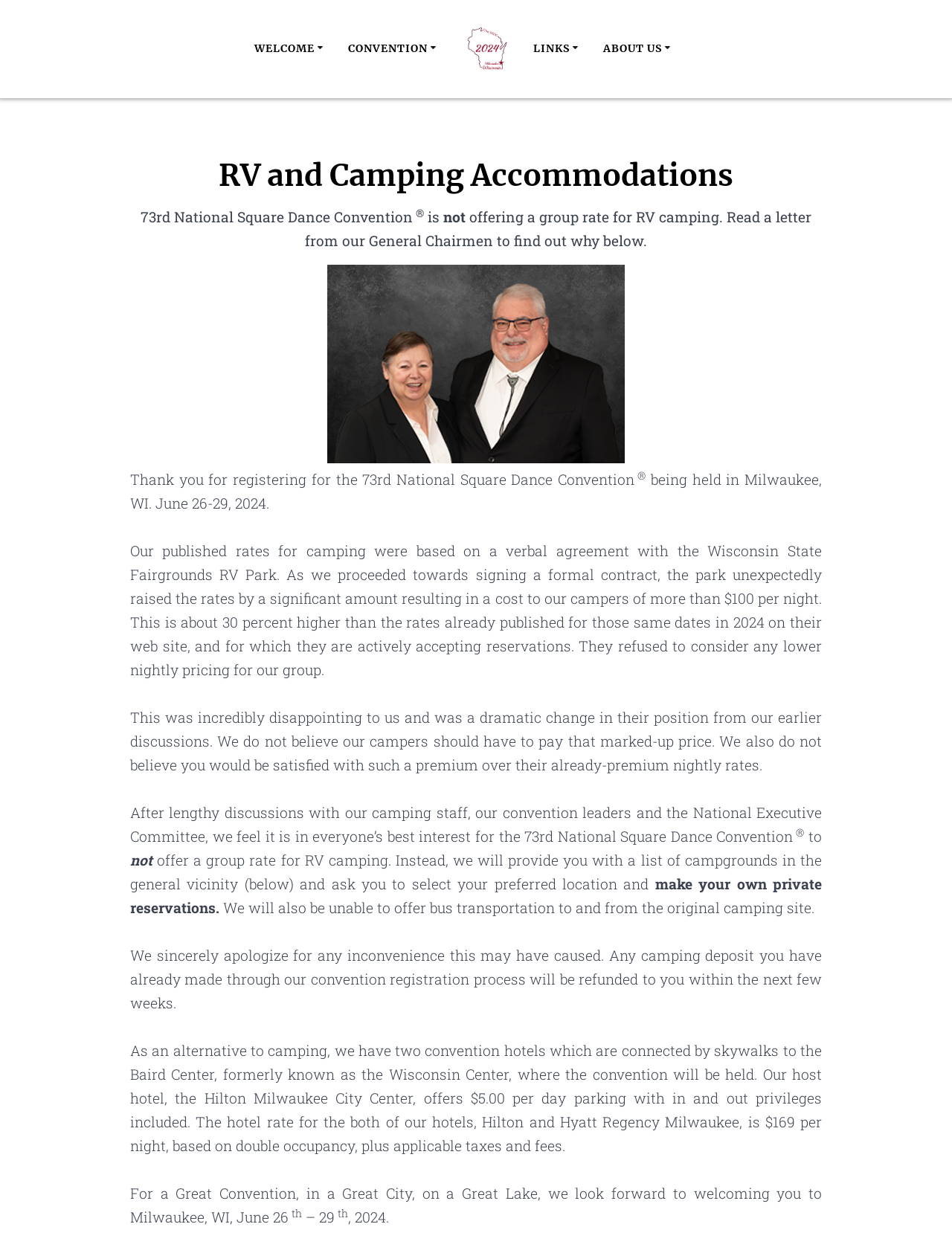Please identify the bounding box coordinates of the area I need to click to accomplish the following instruction: "Learn about the Venue".

[0.366, 0.052, 0.522, 0.077]